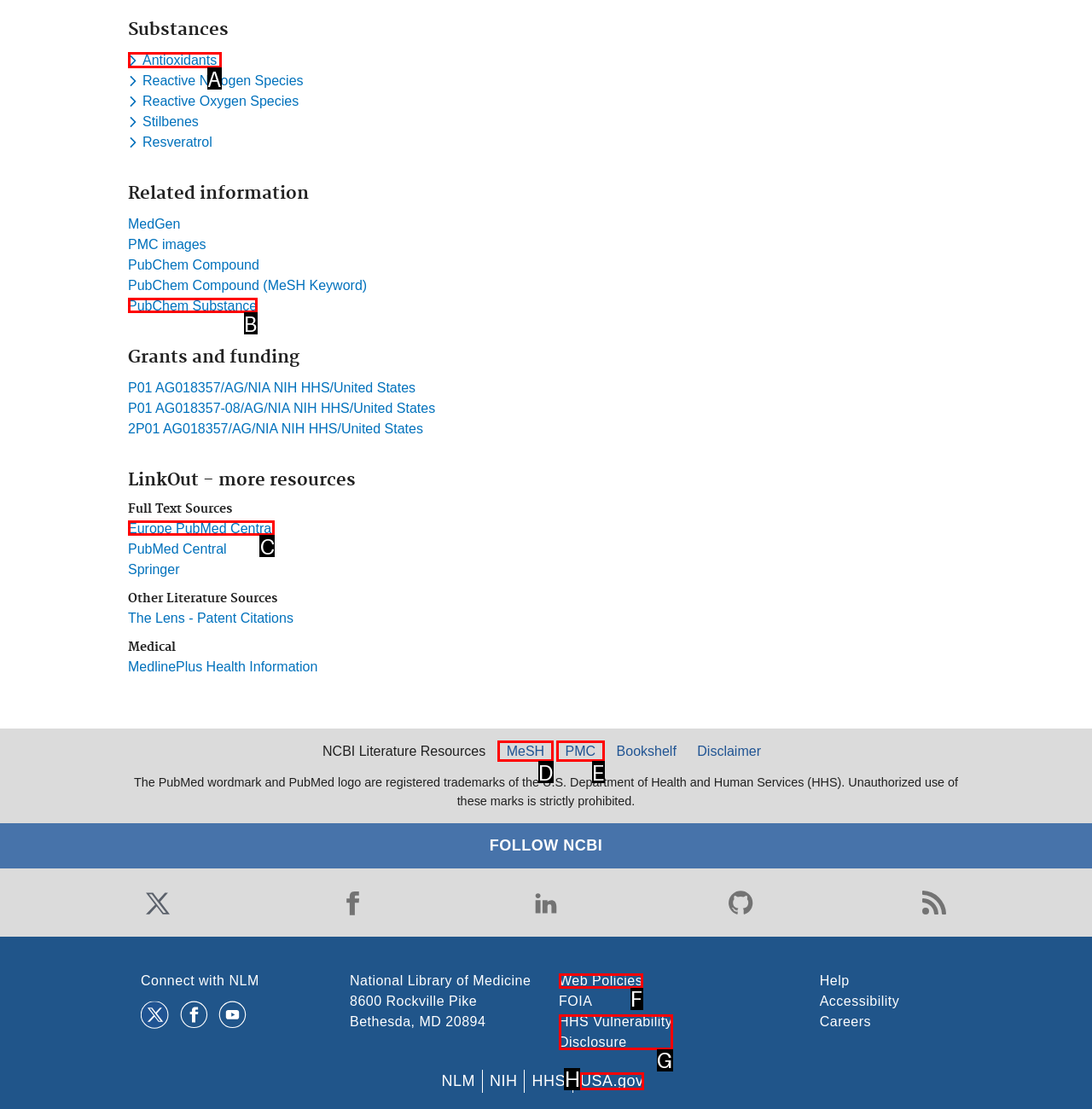Given the description: PubChem Substance, identify the matching option. Answer with the corresponding letter.

B